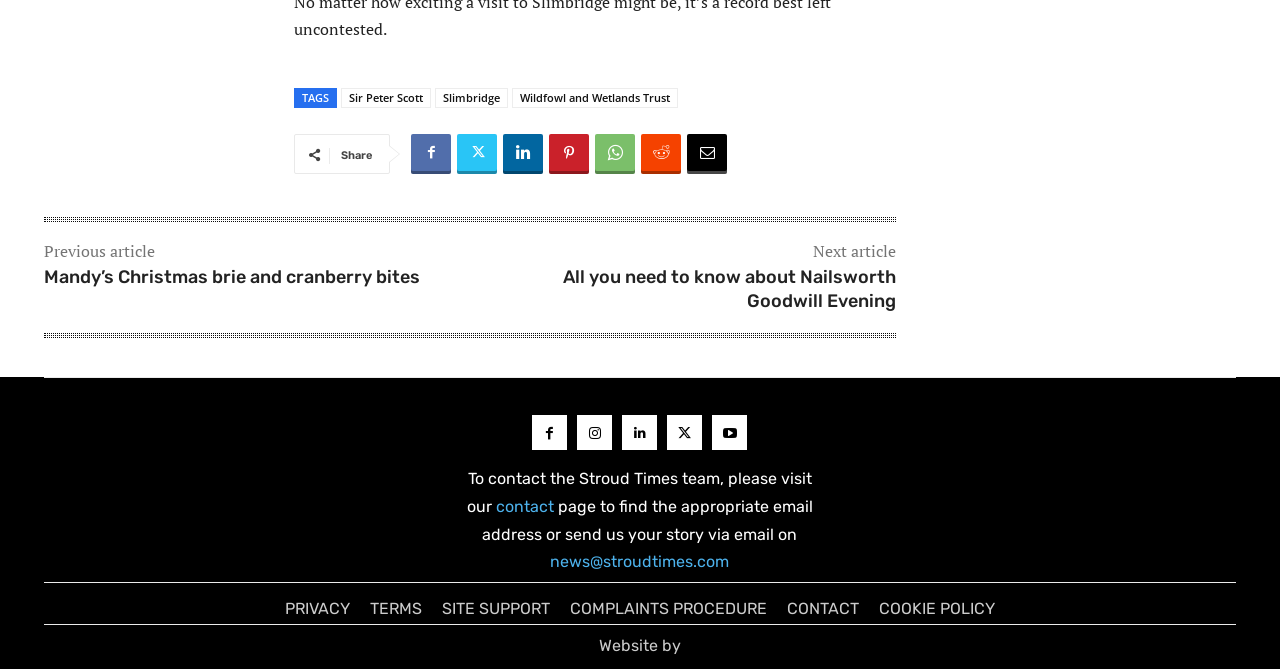Using the format (top-left x, top-left y, bottom-right x, bottom-right y), provide the bounding box coordinates for the described UI element. All values should be floating point numbers between 0 and 1: Sir Peter Scott

[0.266, 0.132, 0.337, 0.162]